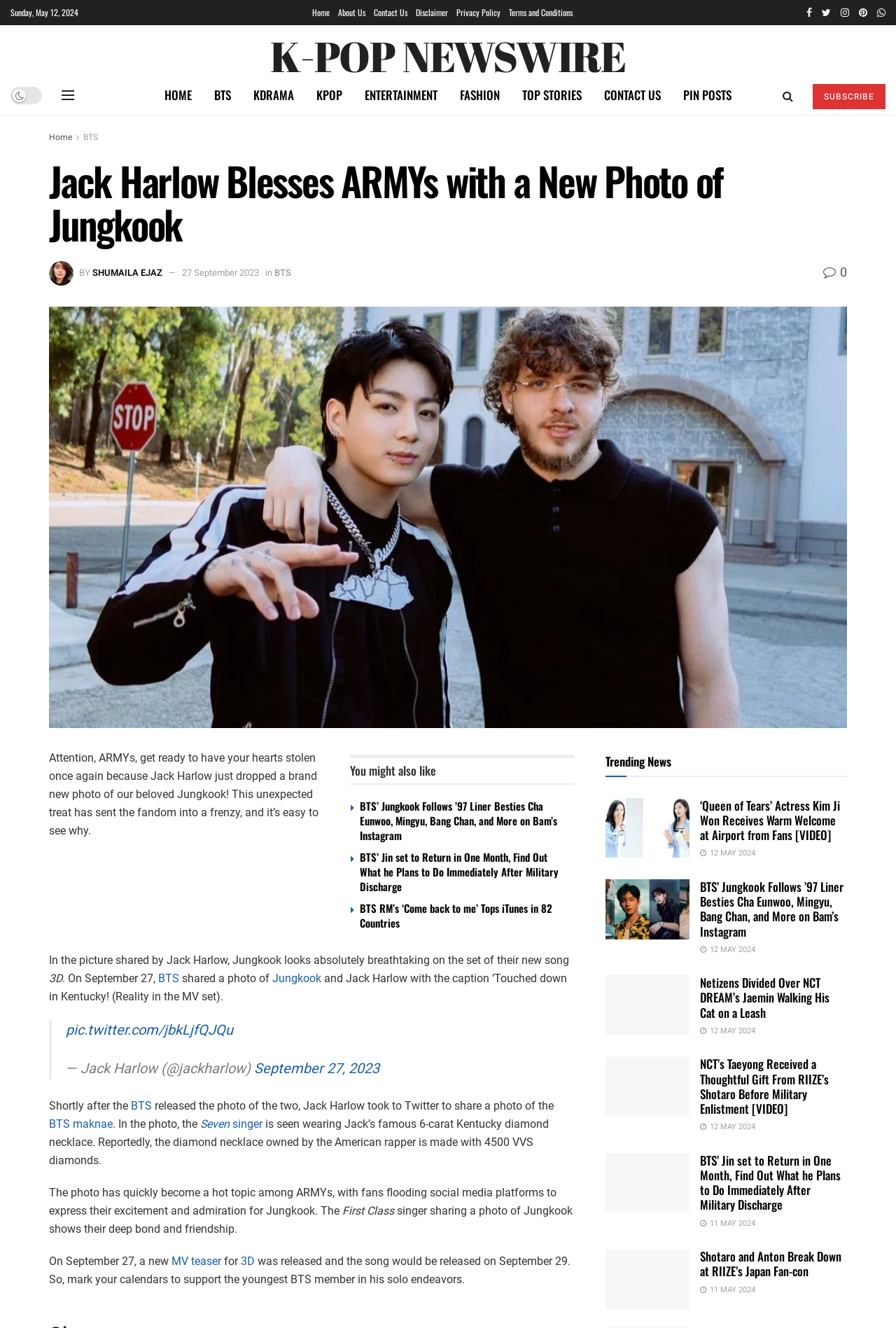Your task is to extract the text of the main heading from the webpage.

Jack Harlow Blesses ARMYs with a New Photo of Jungkook